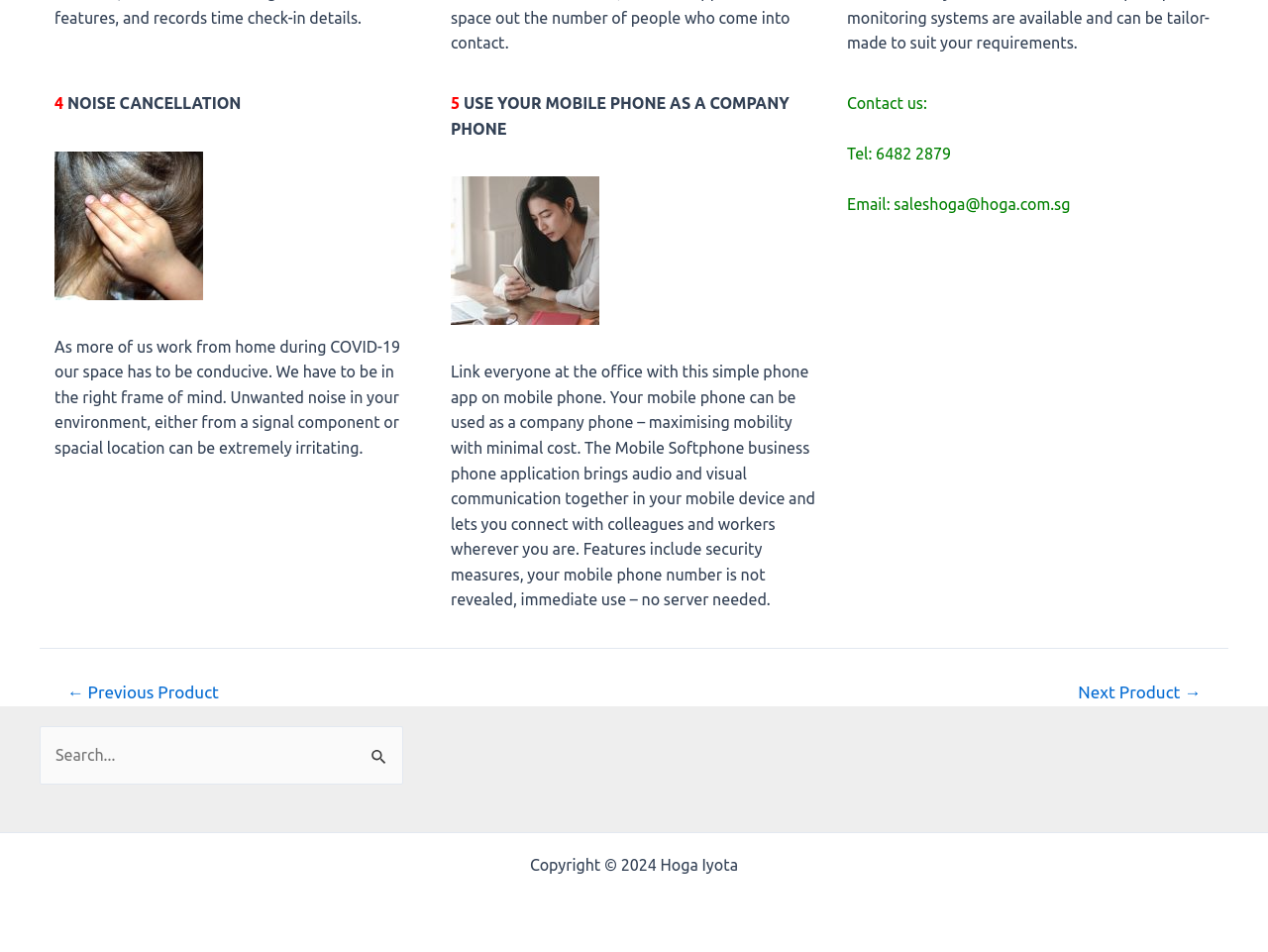Locate the UI element that matches the description parent_node: Search for: name="s" placeholder="Search..." in the webpage screenshot. Return the bounding box coordinates in the format (top-left x, top-left y, bottom-right x, bottom-right y), with values ranging from 0 to 1.

[0.031, 0.762, 0.318, 0.824]